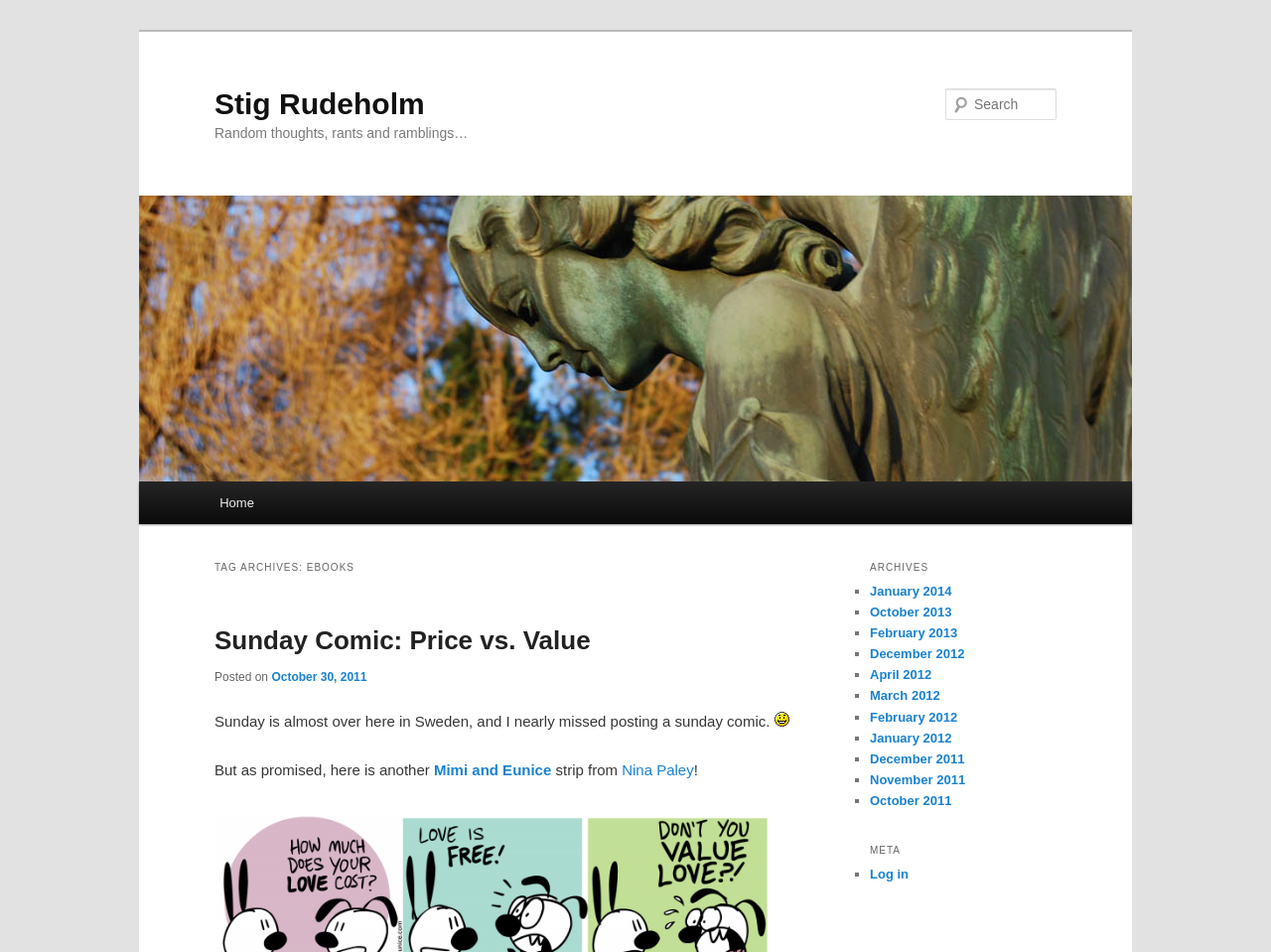Determine the bounding box for the UI element that matches this description: "Home".

[0.16, 0.506, 0.212, 0.551]